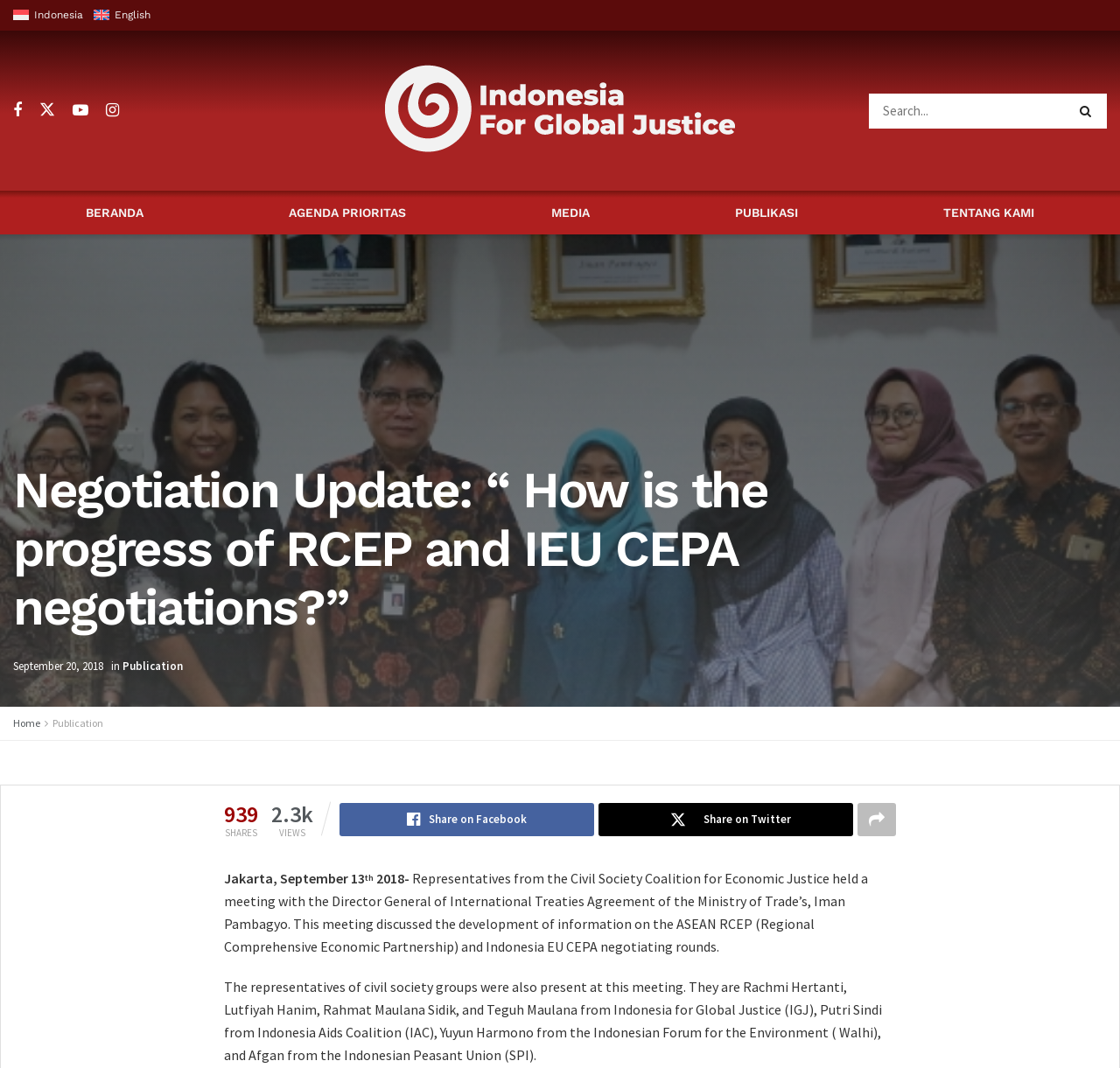What is the purpose of the search bar?
Utilize the information in the image to give a detailed answer to the question.

The search bar is located at the top right corner of the webpage with a placeholder text 'Search...' and a search button, suggesting that it is used to search for content within the website.